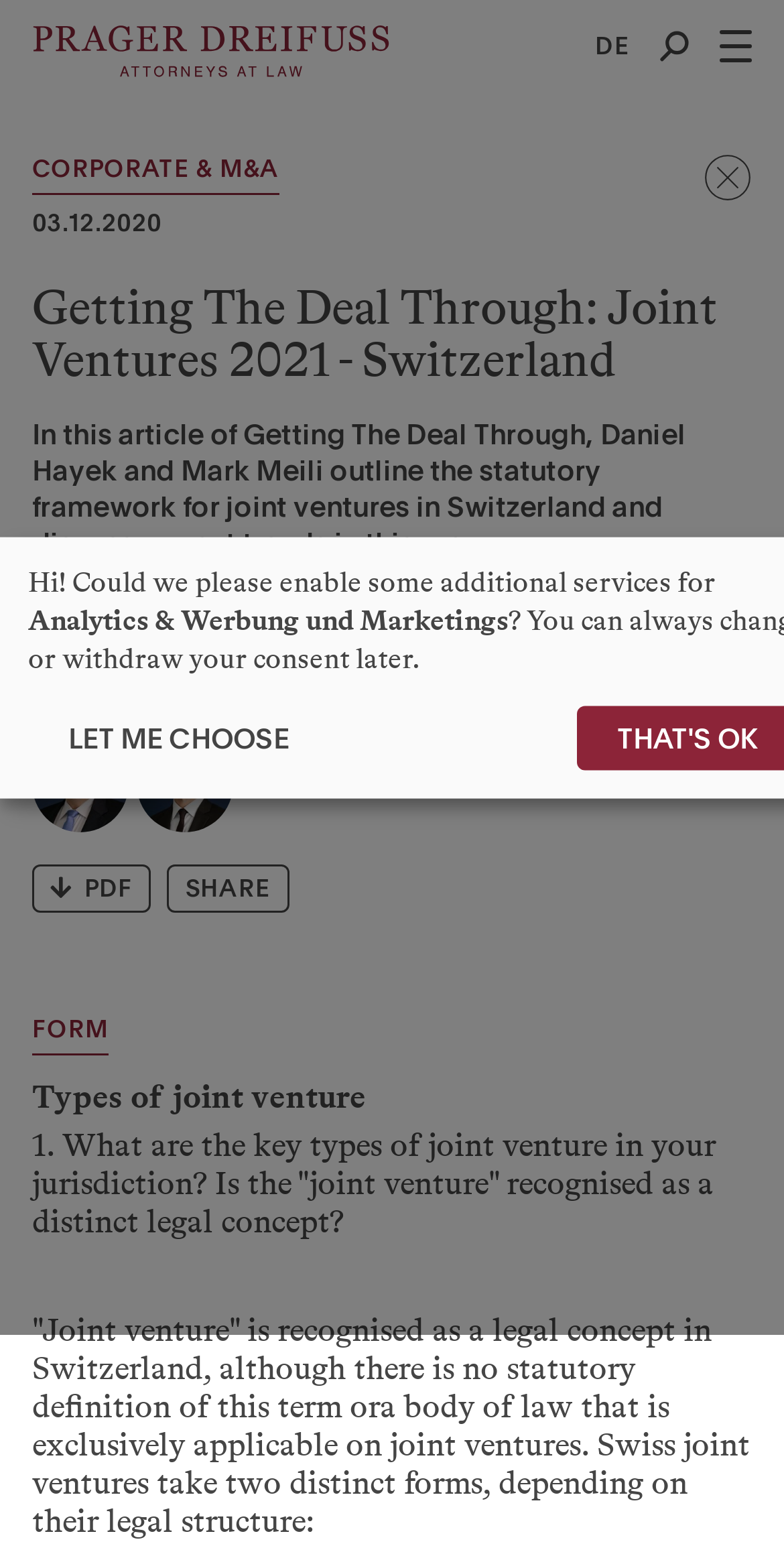Generate the title text from the webpage.

Getting The Deal Through: Joint Ventures 2021 - Switzerland